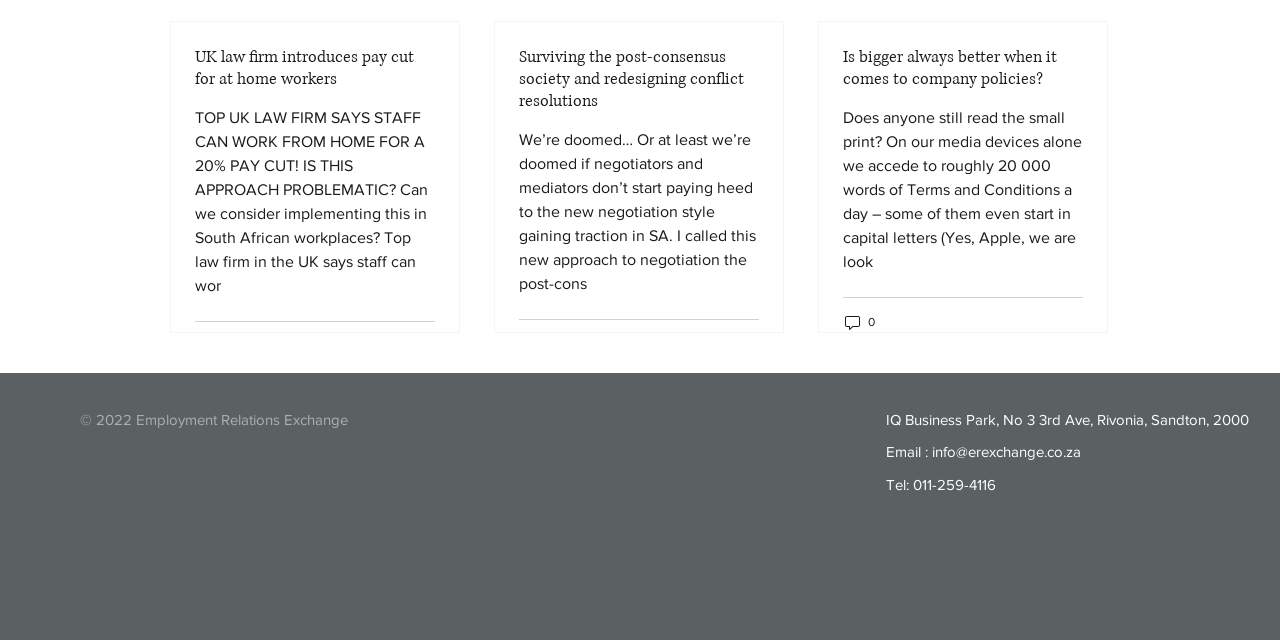Locate the bounding box coordinates of the element's region that should be clicked to carry out the following instruction: "View the 'Archives'". The coordinates need to be four float numbers between 0 and 1, i.e., [left, top, right, bottom].

None